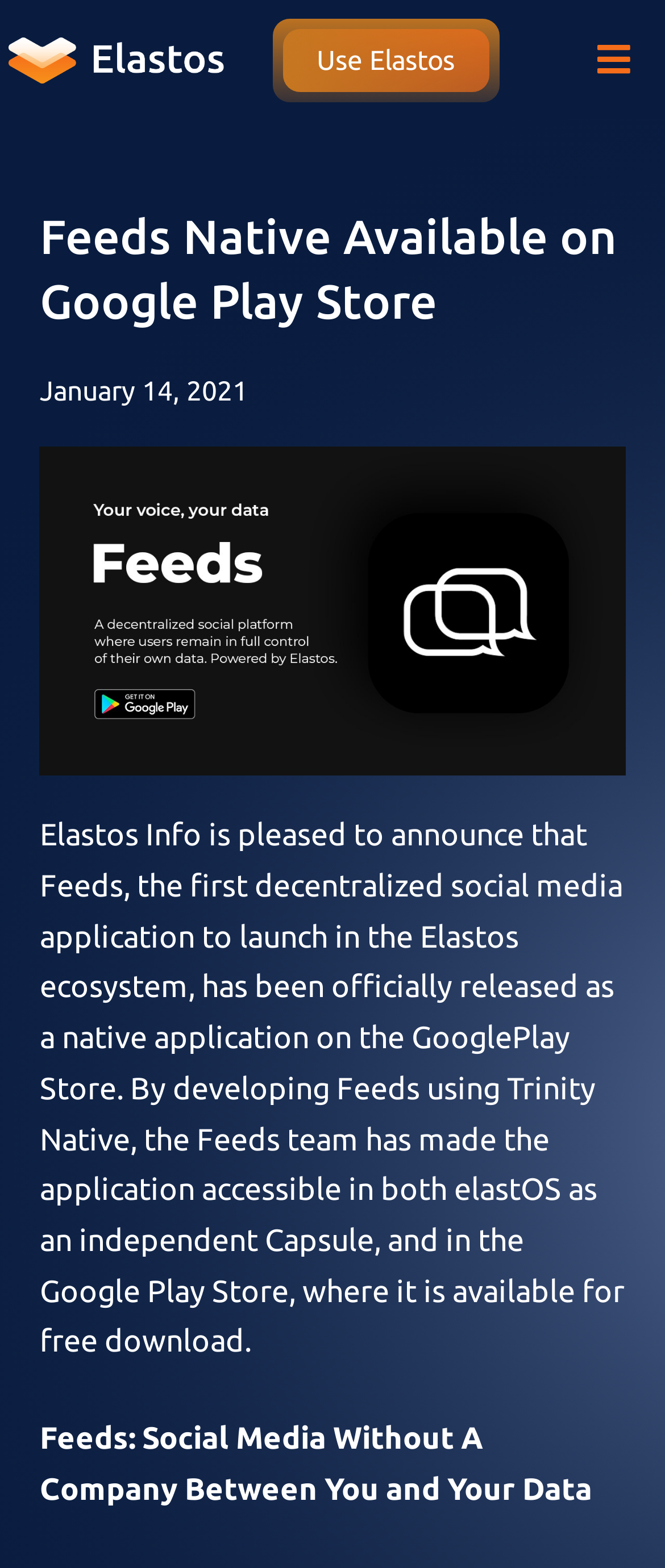Analyze the image and answer the question with as much detail as possible: 
What is the date of the announcement?

The date of the announcement is mentioned in the time element, which contains the static text 'January 14, 2021'.